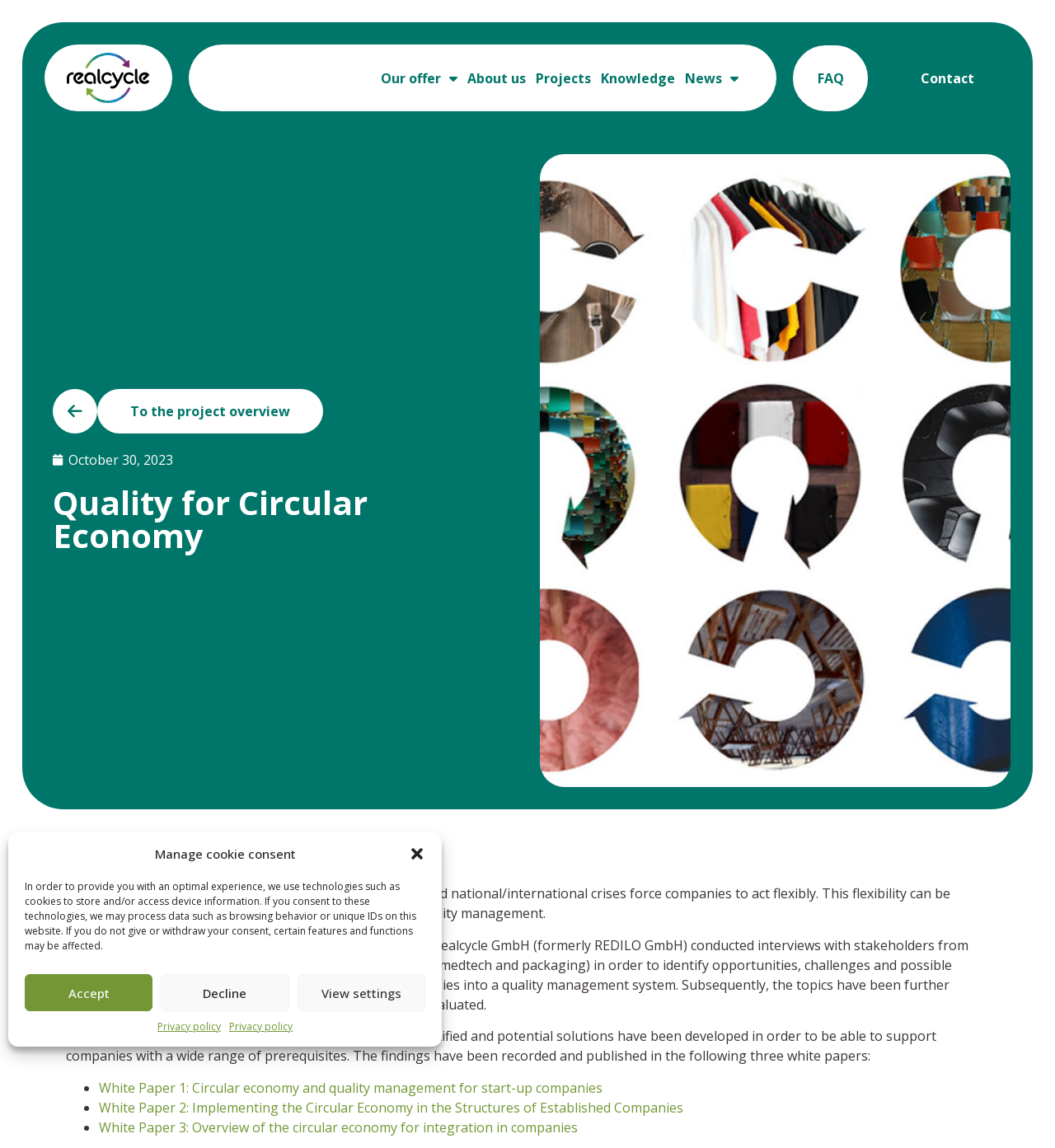Explain in detail what you observe on this webpage.

The webpage is about "Quality for Circular Economy" and appears to be a project overview page. At the top, there is a navigation menu with links to "Our offer", "About us", "Projects", "Knowledge", "News", "FAQ", and "Contact". 

Below the navigation menu, there is a prominent heading "Quality for Circular Economy" followed by a brief introduction to the project, which explains how companies can achieve flexibility by integrating circular economy strategies into quality management.

The main content of the page is divided into three sections. The first section describes the project's objective, which is to identify opportunities, challenges, and solutions for integrating circular economy strategies into quality management systems. The second section explains how the project was conducted, including interviews with stakeholders from various industries and a workshop to deepen the topics. The third section presents the findings, which are recorded in three white papers that can be accessed through links on the page.

On the top-right corner, there is a dialog box for managing cookie consent, which includes buttons to accept, decline, or view settings. There are also links to the privacy policy at the bottom of the dialog box.

At the top-left corner, there is a link to a project overview page. Below it, there is a date "October 30, 2023" displayed.